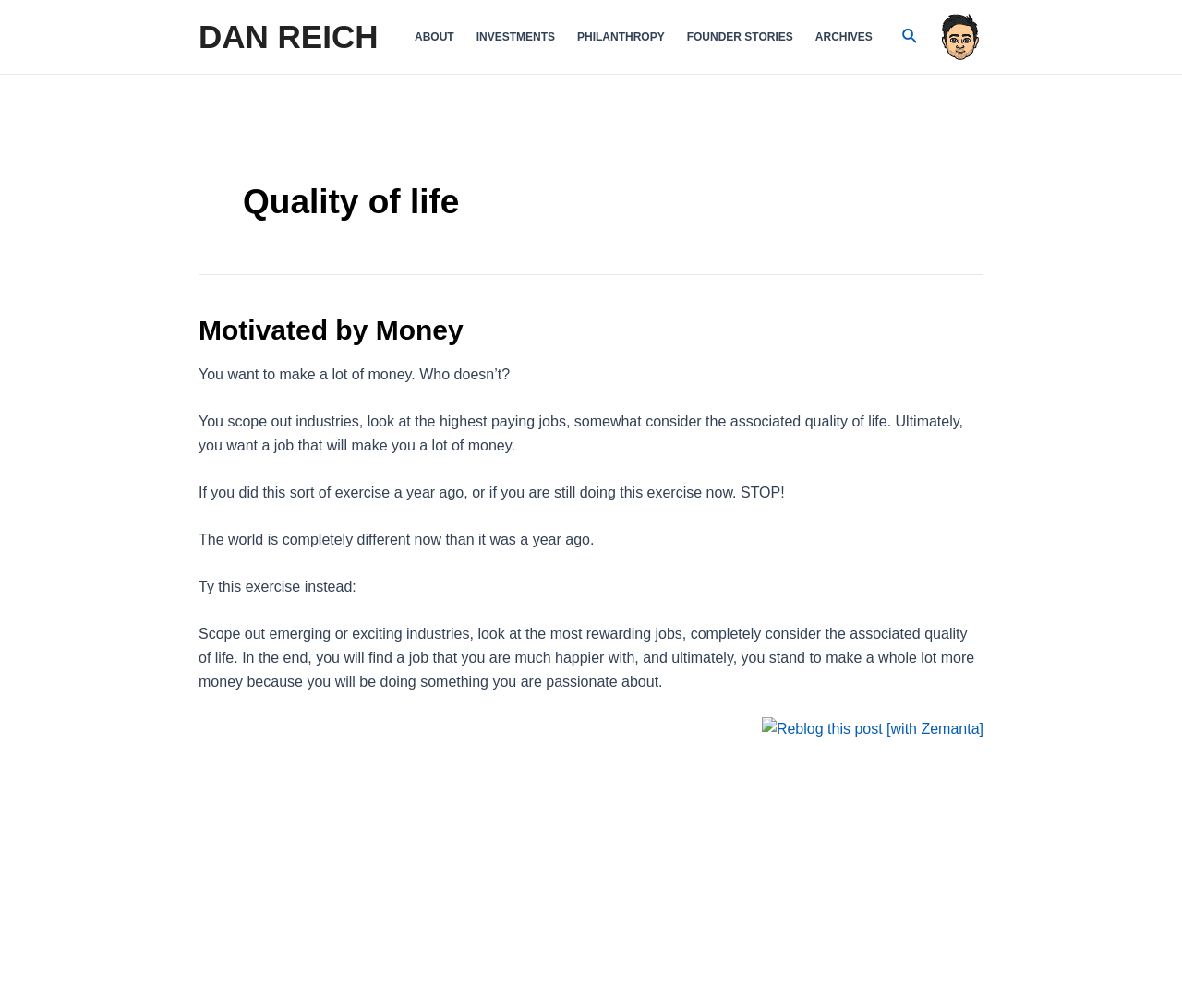Determine the bounding box coordinates for the clickable element to execute this instruction: "Search using the search icon". Provide the coordinates as four float numbers between 0 and 1, i.e., [left, top, right, bottom].

[0.763, 0.025, 0.777, 0.049]